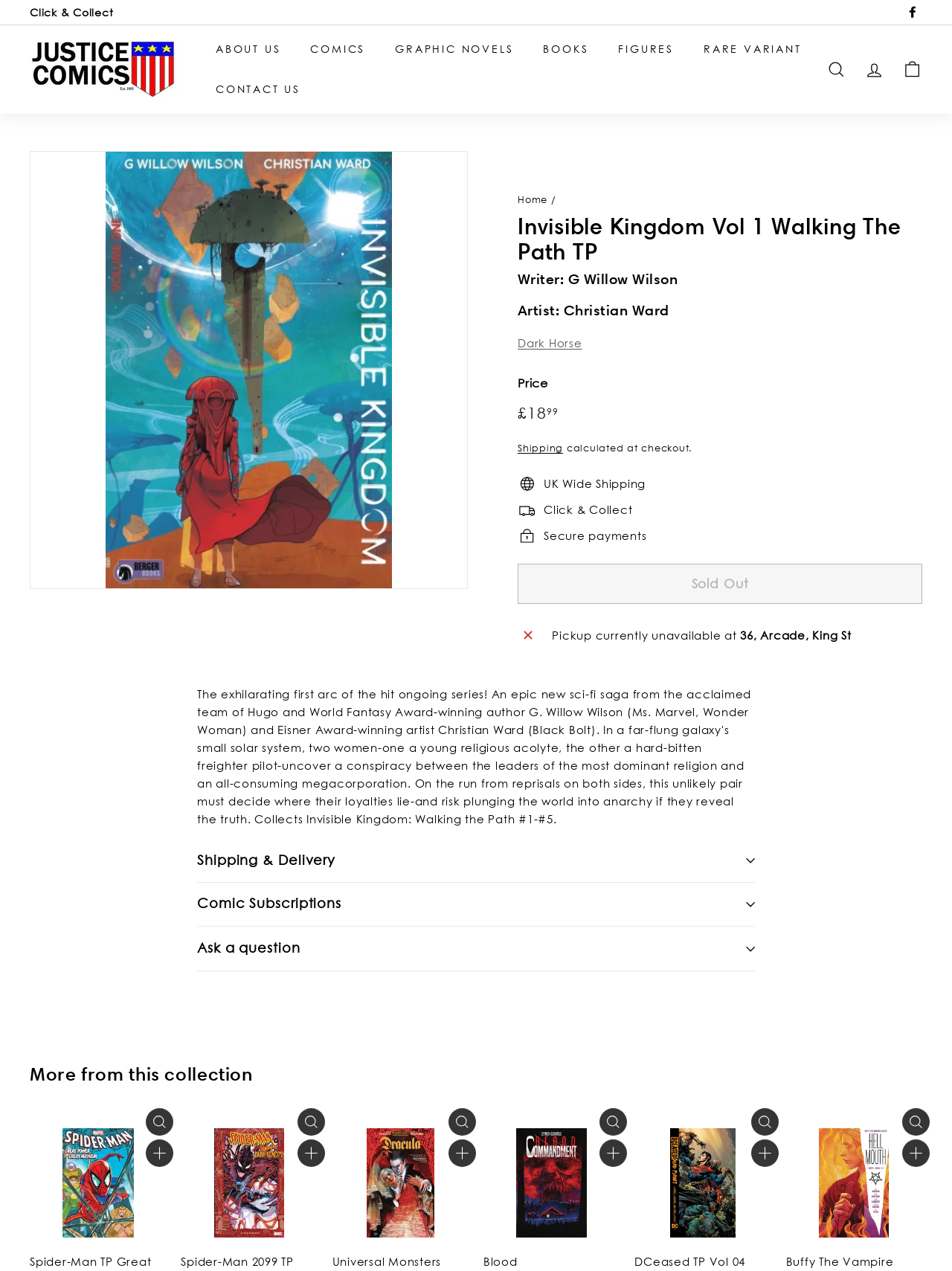Determine the bounding box for the UI element described here: "Add to cart".

[0.312, 0.899, 0.341, 0.92]